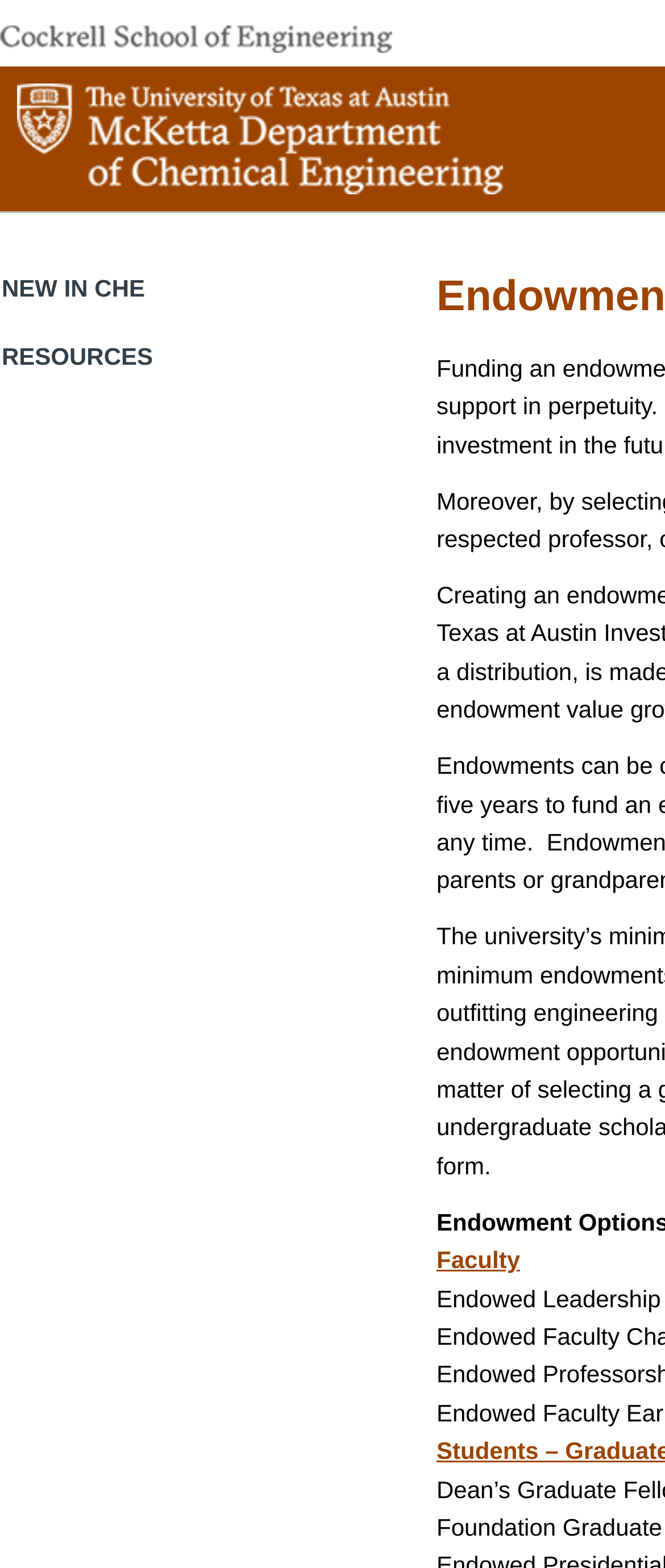What is the name of the school linked at the top of the page?
From the image, respond with a single word or phrase.

Cockrell School of Engineering